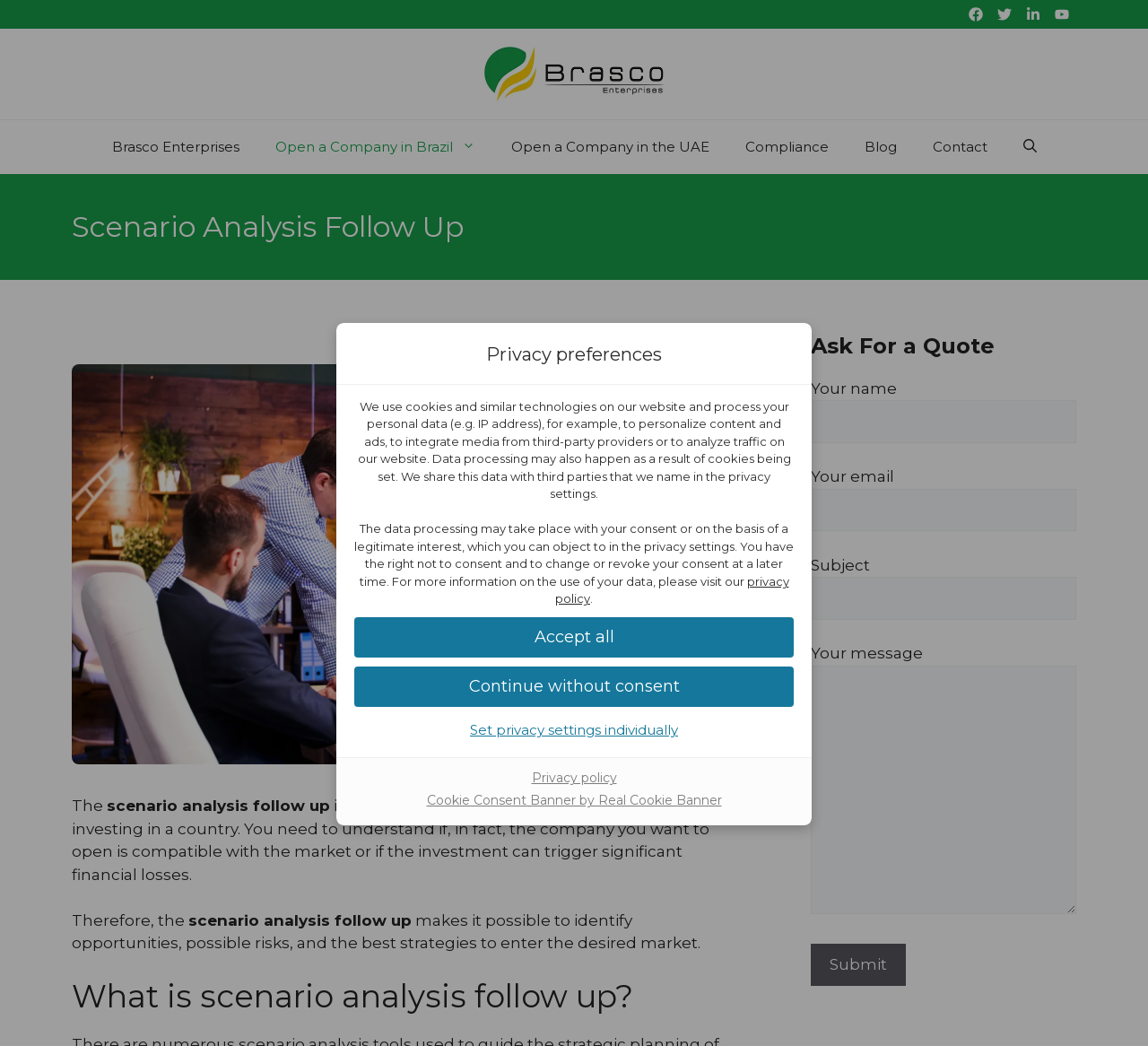What type of data is being processed?
Using the details from the image, give an elaborate explanation to answer the question.

According to the StaticText element, the website processes personal data, including IP addresses, and shares this data with third parties.